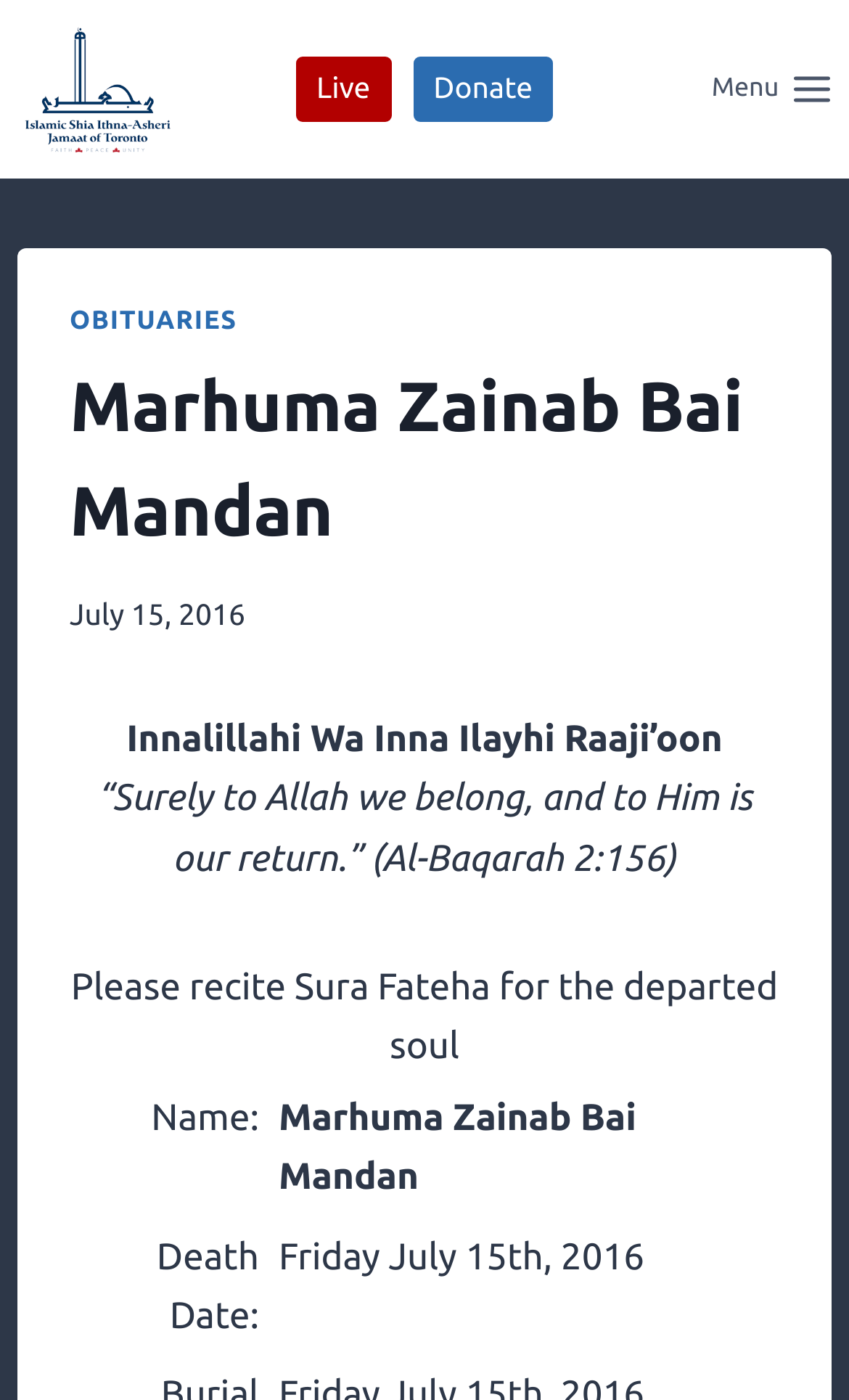Elaborate on the information and visuals displayed on the webpage.

This webpage is dedicated to the obituary of Marhuma Zainab Bai Mandan. At the top left, there is a link to "ISIJ of Toronto" accompanied by an image with the same name. To the right of this link, there are two more links, "Live" and "Donate", positioned horizontally. On the top right, there is a button to "Open menu" which, when expanded, reveals a menu with the title "Menu".

Below the top navigation bar, there is a header section with a heading that reads "Marhuma Zainab Bai Mandan". Below this heading, there is a time element indicating the date of passing, July 15, 2016. 

The main content of the page is organized in a table layout. The first row of the table contains a quote from the Quran, "Innalillahi Wa Inna Ilayhi Raaji’oon “Surely to Allah we belong, and to Him is our return.” (Al-Baqarah 2:156)". The second row contains a request to recite Sura Fateha for the departed soul.

Below this, there is a section with two rows of information about the deceased. The first row contains the name, "Marhuma Zainab Bai Mandan", and the second row contains the death date, "Friday July 15th, 2016".